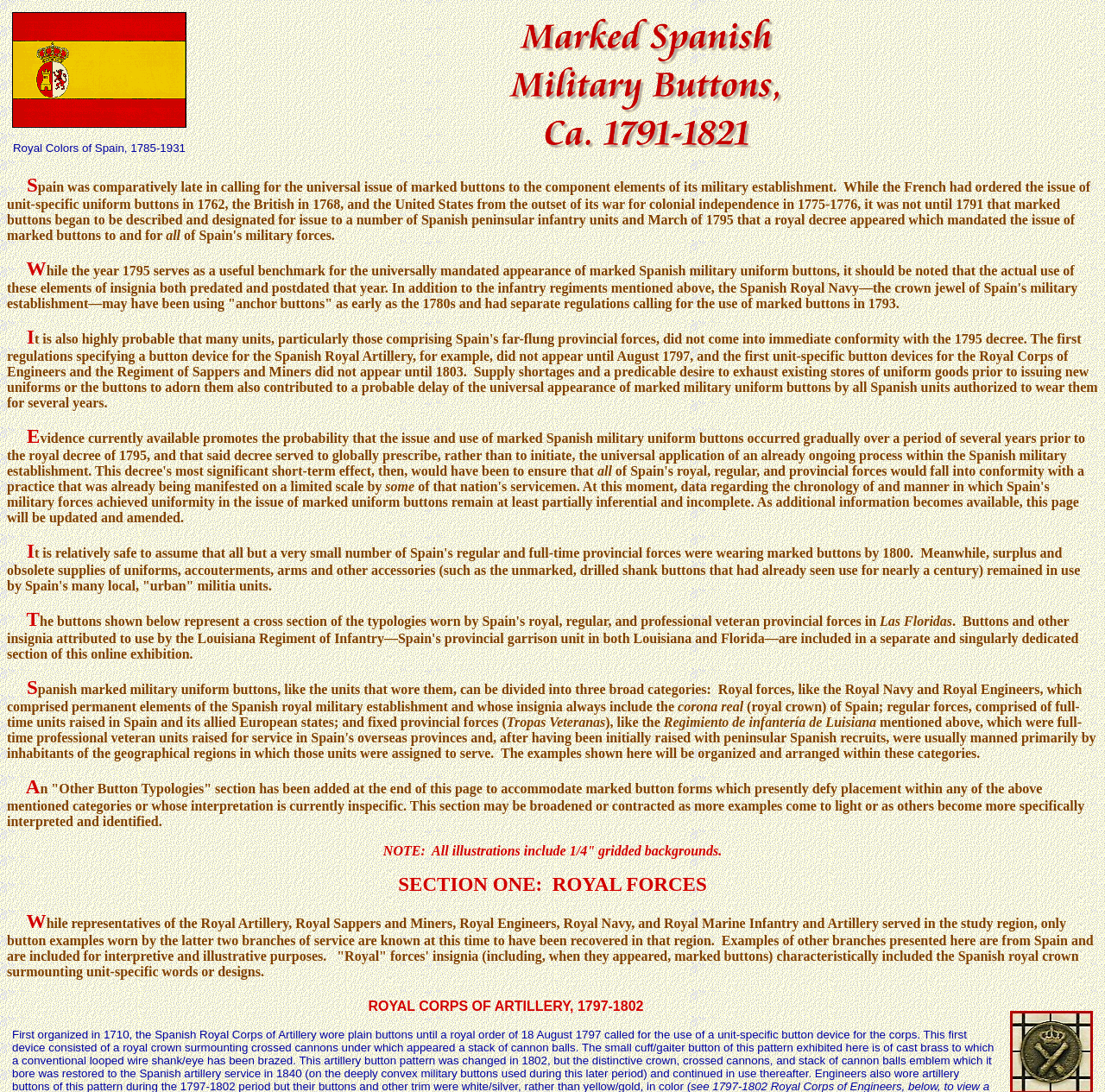Please provide a detailed answer to the question below by examining the image:
What is the main topic of this webpage?

Based on the content of the webpage, it appears to be discussing the history and types of marked buttons used in the Spanish military, including their introduction, evolution, and categorization.